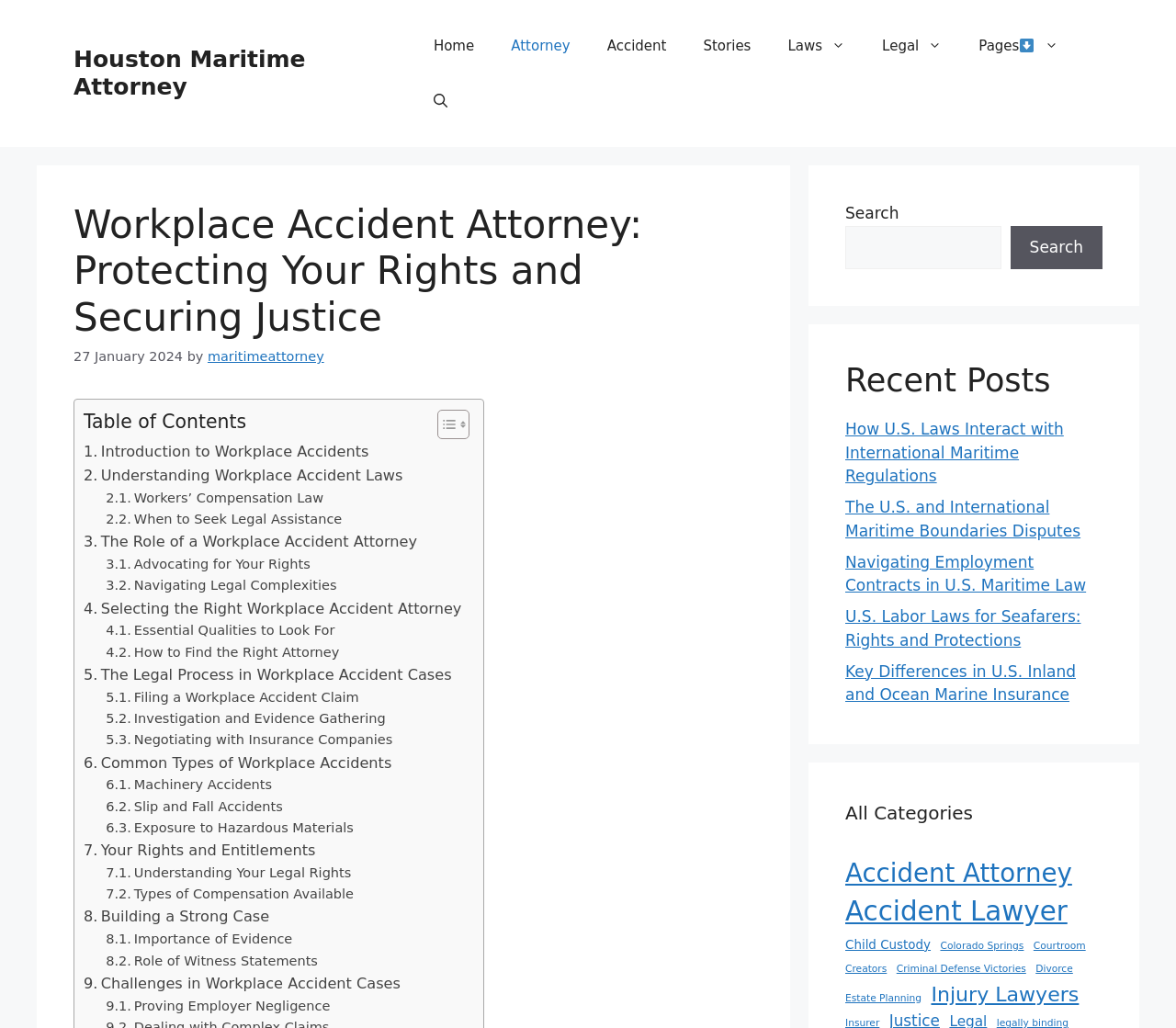What type of accidents are discussed on the webpage? Based on the screenshot, please respond with a single word or phrase.

Workplace accidents